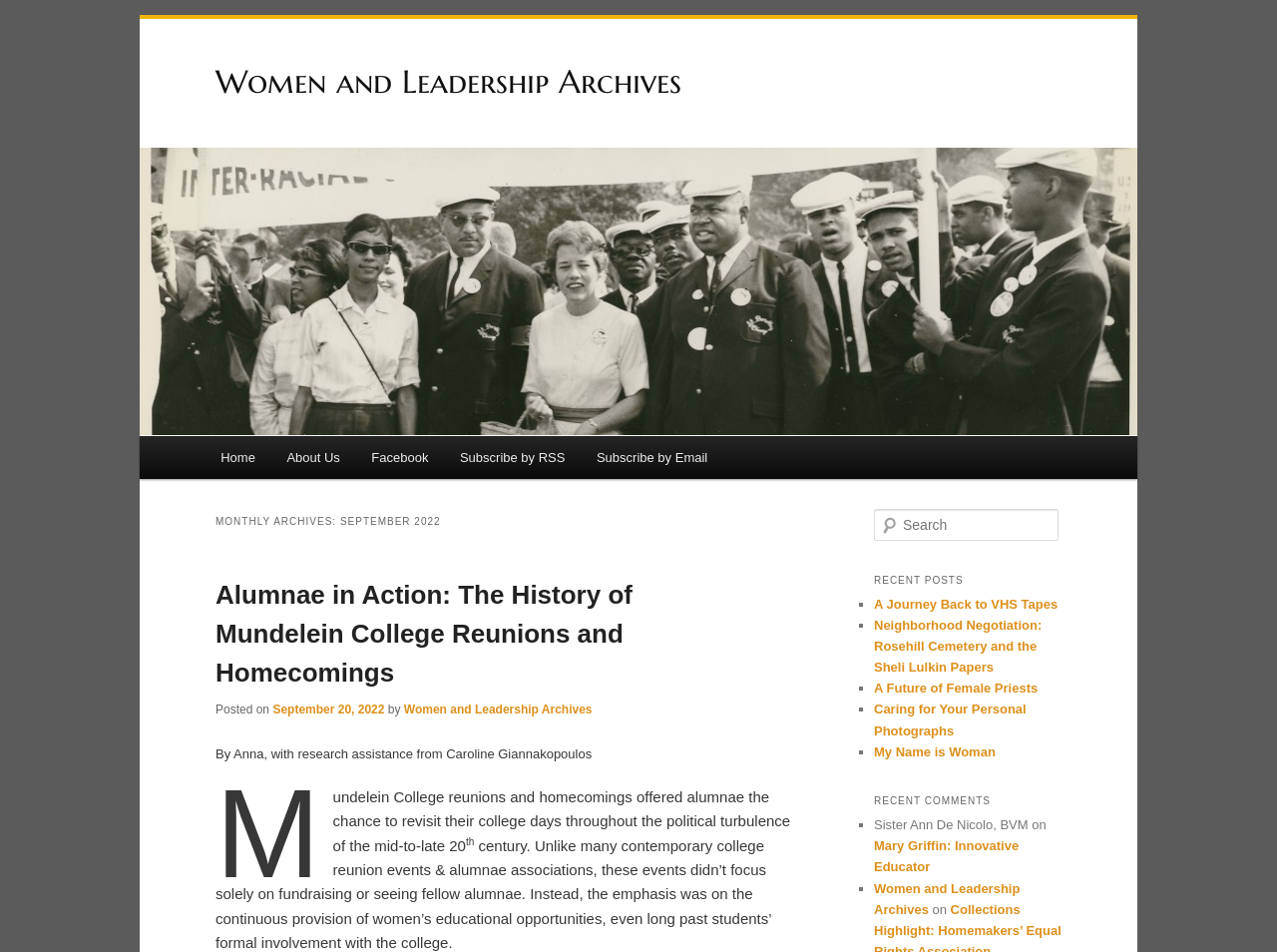Find the bounding box coordinates for the UI element whose description is: "Facebook". The coordinates should be four float numbers between 0 and 1, in the format [left, top, right, bottom].

[0.279, 0.458, 0.348, 0.503]